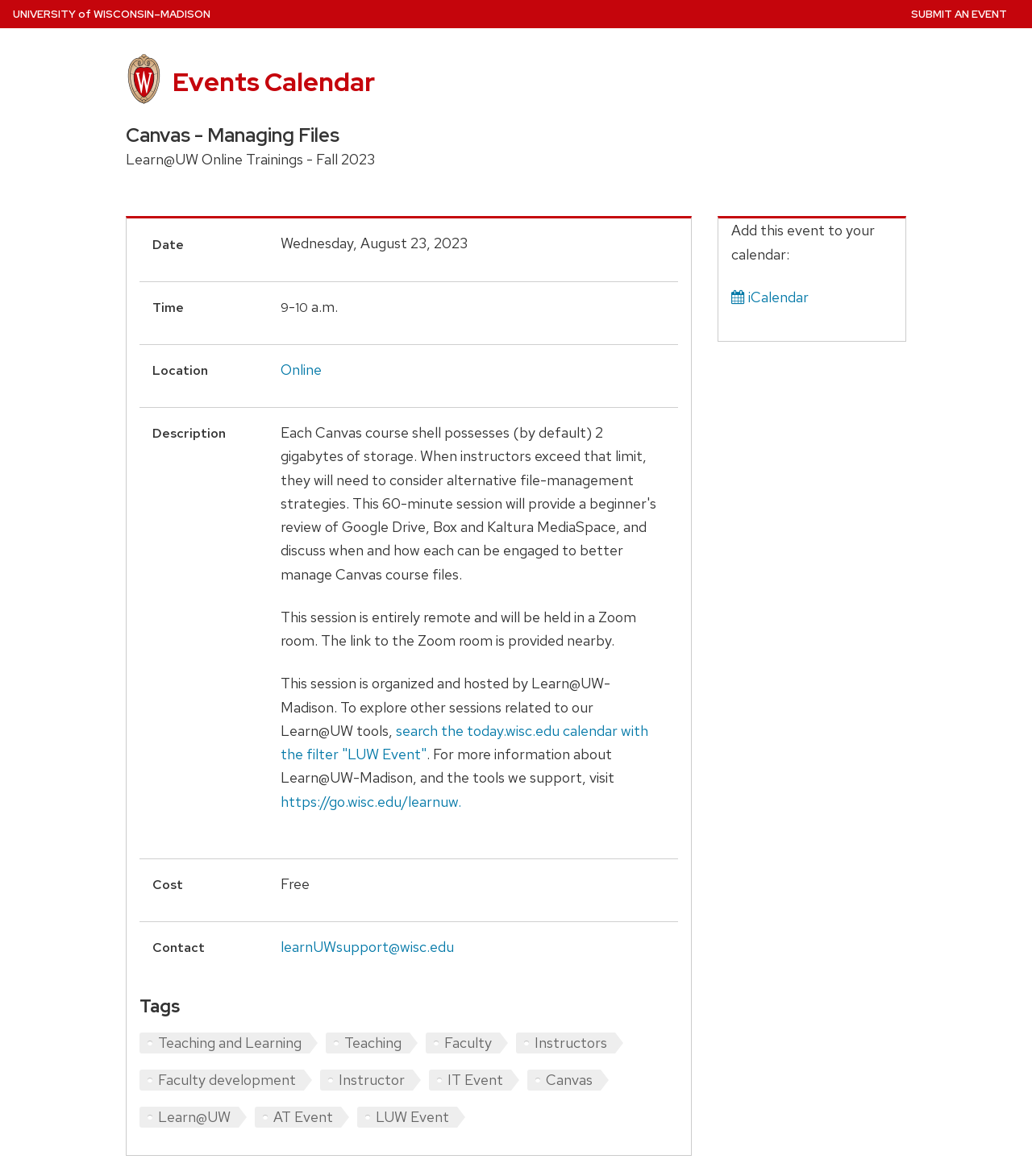Please specify the bounding box coordinates in the format (top-left x, top-left y, bottom-right x, bottom-right y), with values ranging from 0 to 1. Identify the bounding box for the UI component described as follows: Events Calendar

[0.167, 0.055, 0.363, 0.084]